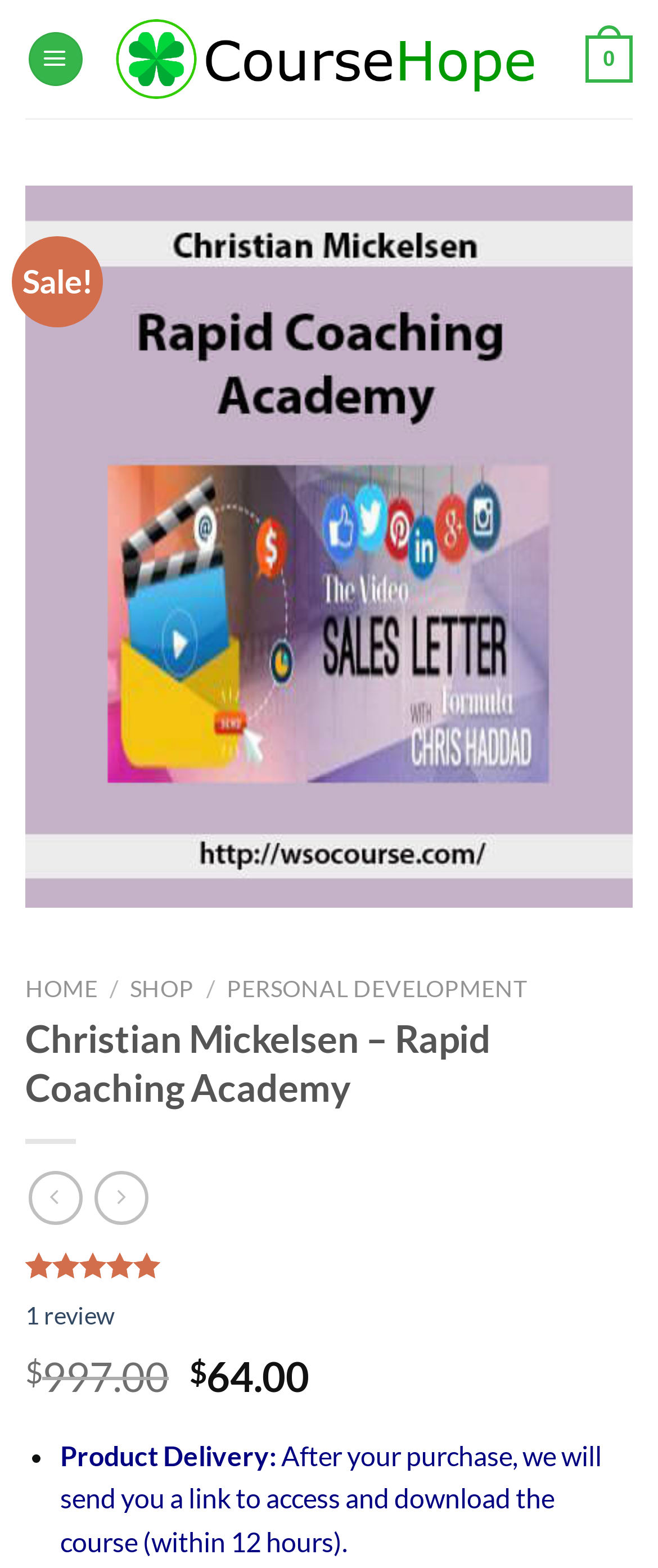Explain in detail what you observe on this webpage.

The webpage is about Christian Mickelsen's Rapid Coaching Academy, a product that can be purchased online. At the top left corner, there is a link to "Download Courses Shop" accompanied by an image. Next to it, there is a menu link labeled "Menu". On the top right corner, there is a link labeled "0".

Below the top section, there is a table layout with several elements. A "Sale!" text is prominently displayed. Below it, there is a link to "Christian Mickelsen – Rapid Coaching Academy" accompanied by a large image. To the right of the image, there are several links to navigate the website, including "HOME", "SHOP", and "PERSONAL DEVELOPMENT". 

Below the navigation links, there is a heading that repeats the product name. Next to it, there are two icons represented by "\uf104" and "\uf105". An image displaying a 5-star rating is shown, with accompanying text that explains it is based on customer reviews. A link to "1 review" is also provided.

The product pricing information is displayed below, with the original price of $997.00 crossed out and the current price of $64.00 highlighted. A promotional message indicates that the product is available for 20% off. 

Finally, there is a section that describes the product delivery process, stating that a link to access and download the course will be sent within 12 hours of purchase.